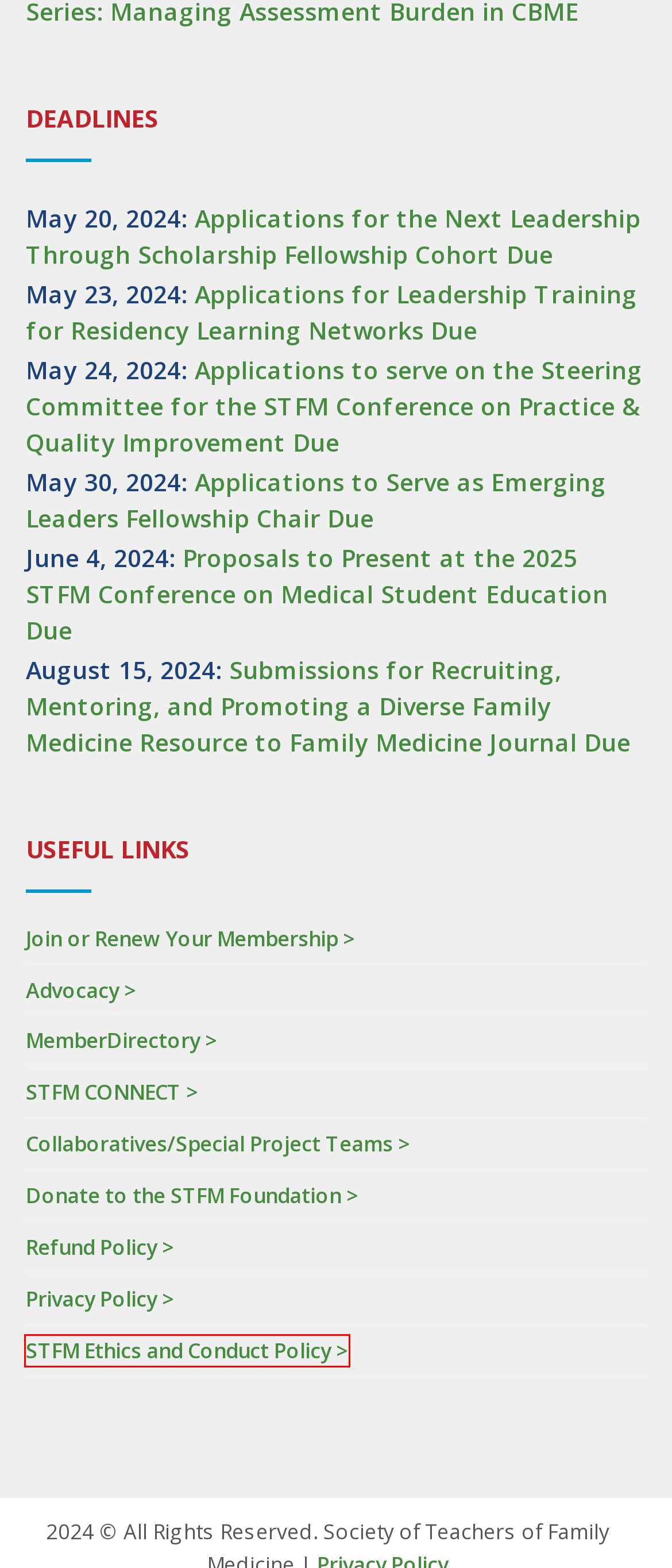Given a screenshot of a webpage with a red bounding box highlighting a UI element, determine which webpage description best matches the new webpage that appears after clicking the highlighted element. Here are the candidates:
A. Leadership through Scholarship Fellowship > Overview
B. Statements
C. Family Medicine Home
D. Overview > Conference on Practice and Quality Improvement
E. STFM Conference on Practice & Quality Improvement Steering Committee Now Accepting Applications
F. Residency Learning Network Leadership Training
G. Call for Presentations > Conference on Medical Student Education
H. Webinar Registration - Zoom

B